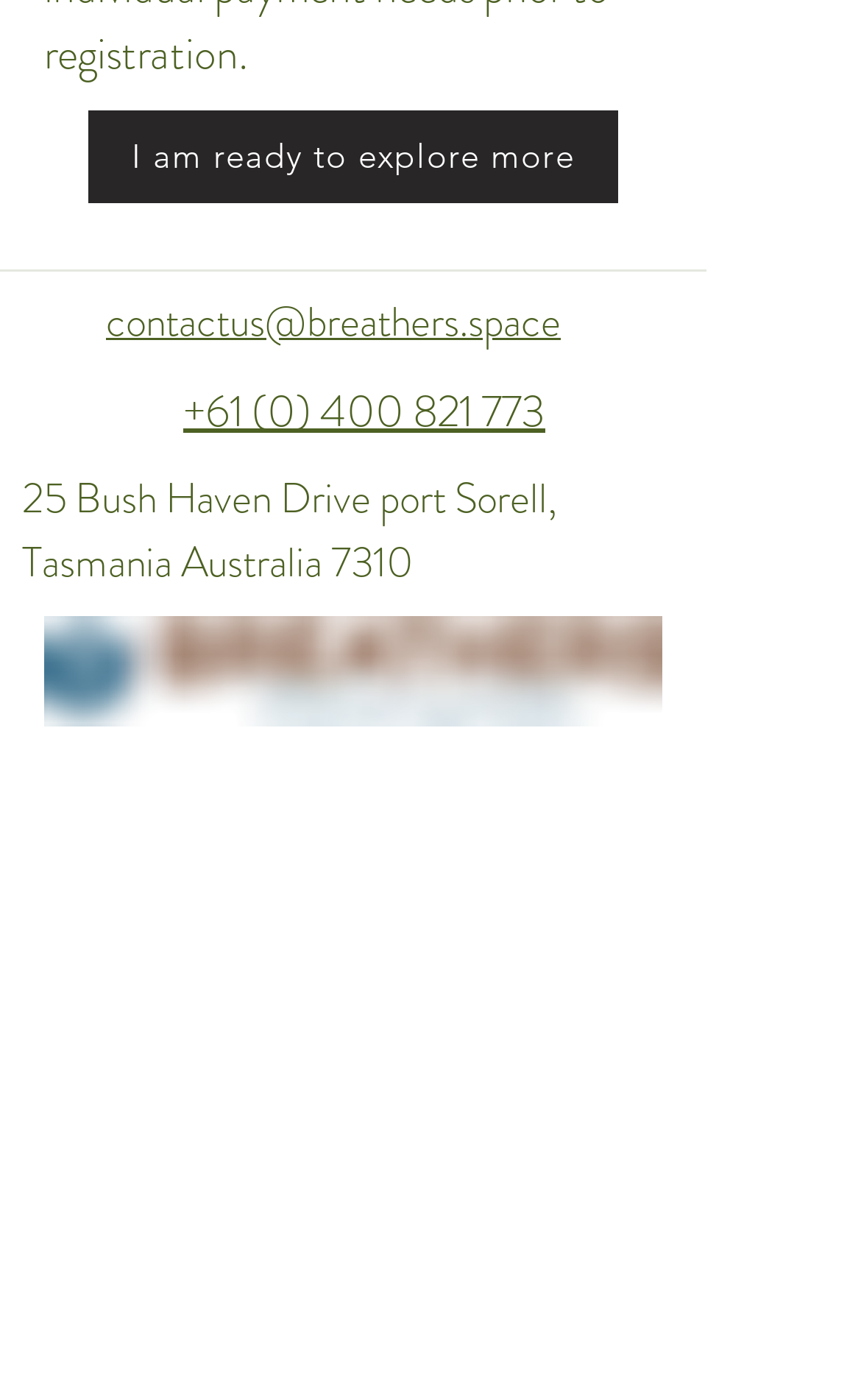Identify the bounding box coordinates necessary to click and complete the given instruction: "Explore more".

[0.103, 0.078, 0.718, 0.145]